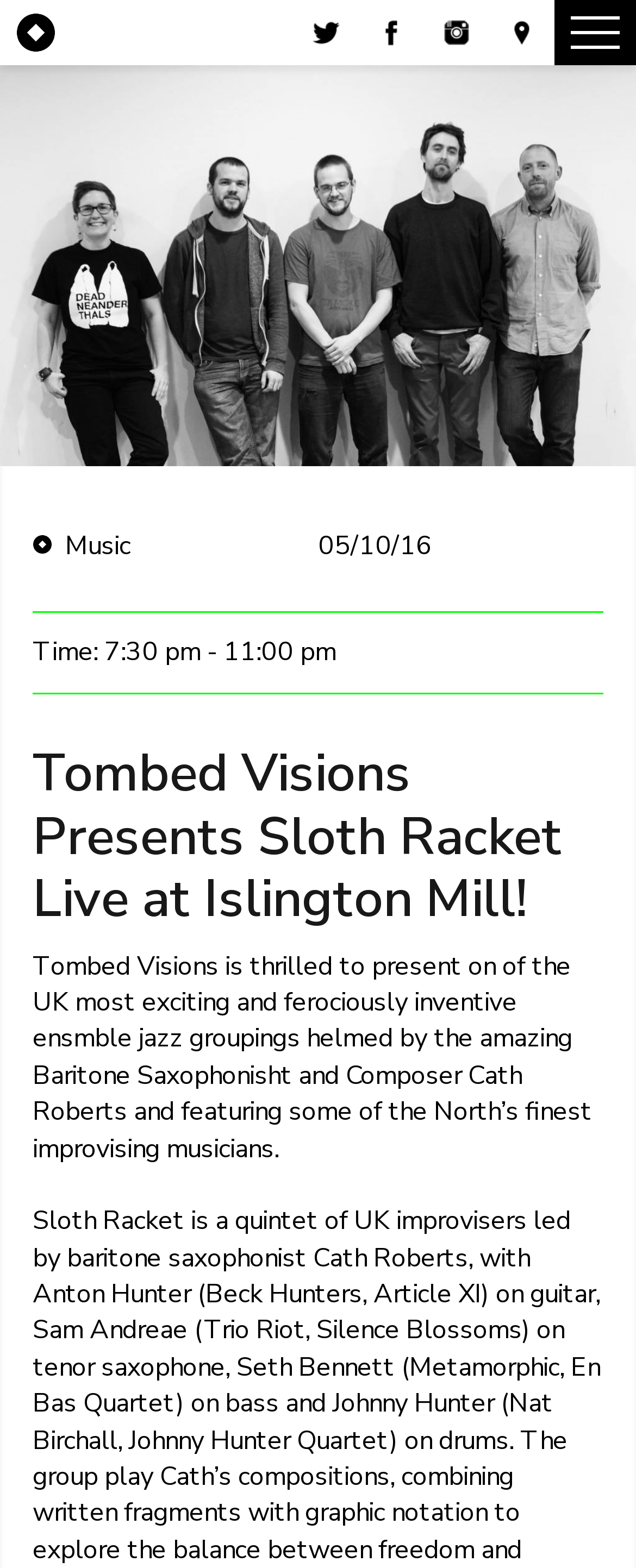Using the given description, provide the bounding box coordinates formatted as (top-left x, top-left y, bottom-right x, bottom-right y), with all values being floating point numbers between 0 and 1. Description: title="Islington Mill"

[0.026, 0.008, 0.087, 0.033]